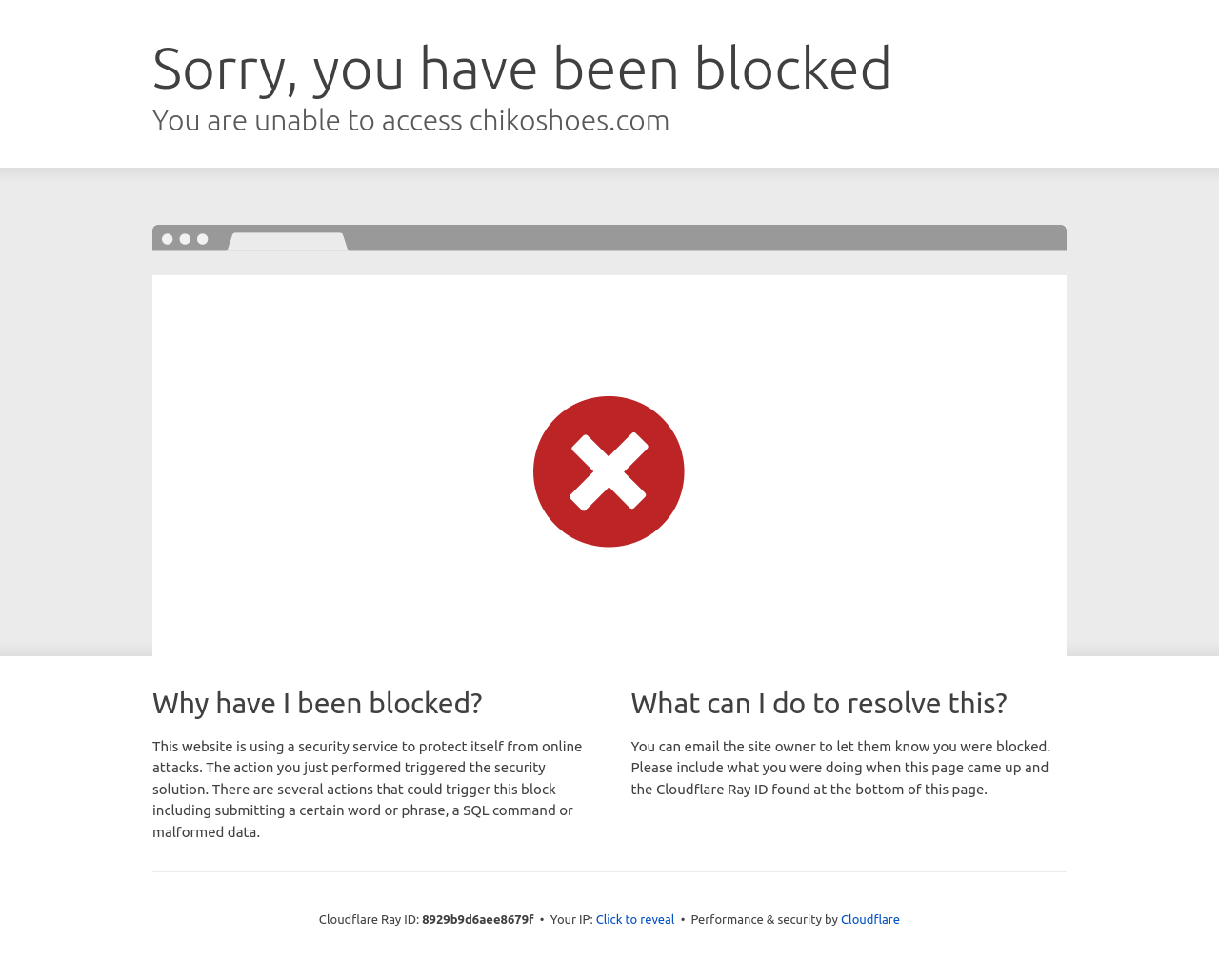Extract the top-level heading from the webpage and provide its text.

Sorry, you have been blocked